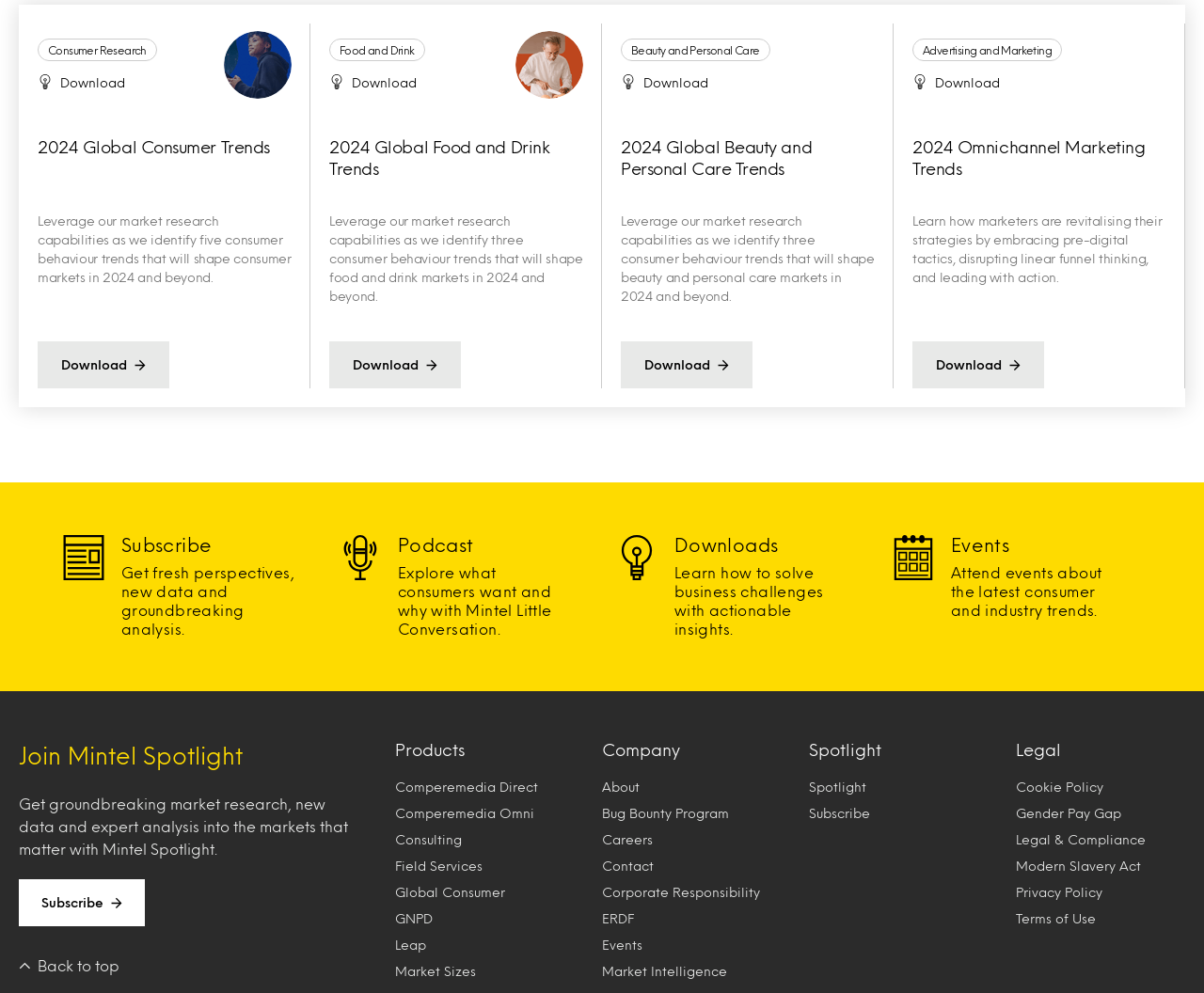Carefully observe the image and respond to the question with a detailed answer:
What is the function of the 'Subscribe' button?

The 'Subscribe' button is associated with text that suggests it is related to subscribing to a service. For example, the text 'Get fresh perspectives, new data and groundbreaking analysis' is associated with the 'Subscribe' button. This implies that the function of the 'Subscribe' button is to subscribe to a service that provides fresh perspectives, new data, and groundbreaking analysis.